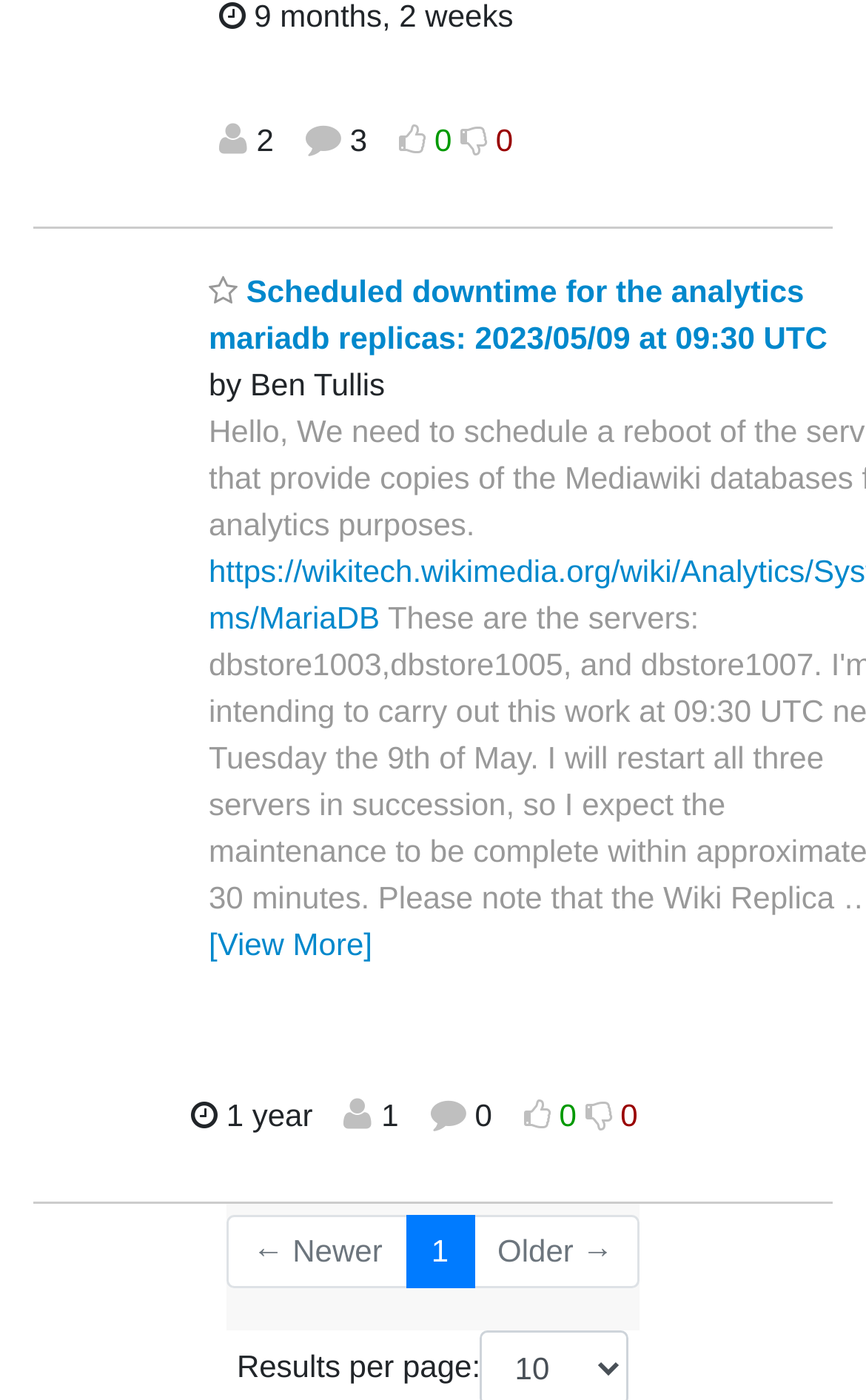Can you specify the bounding box coordinates for the region that should be clicked to fulfill this instruction: "Click the 'editor@cbd181.com' email link".

None